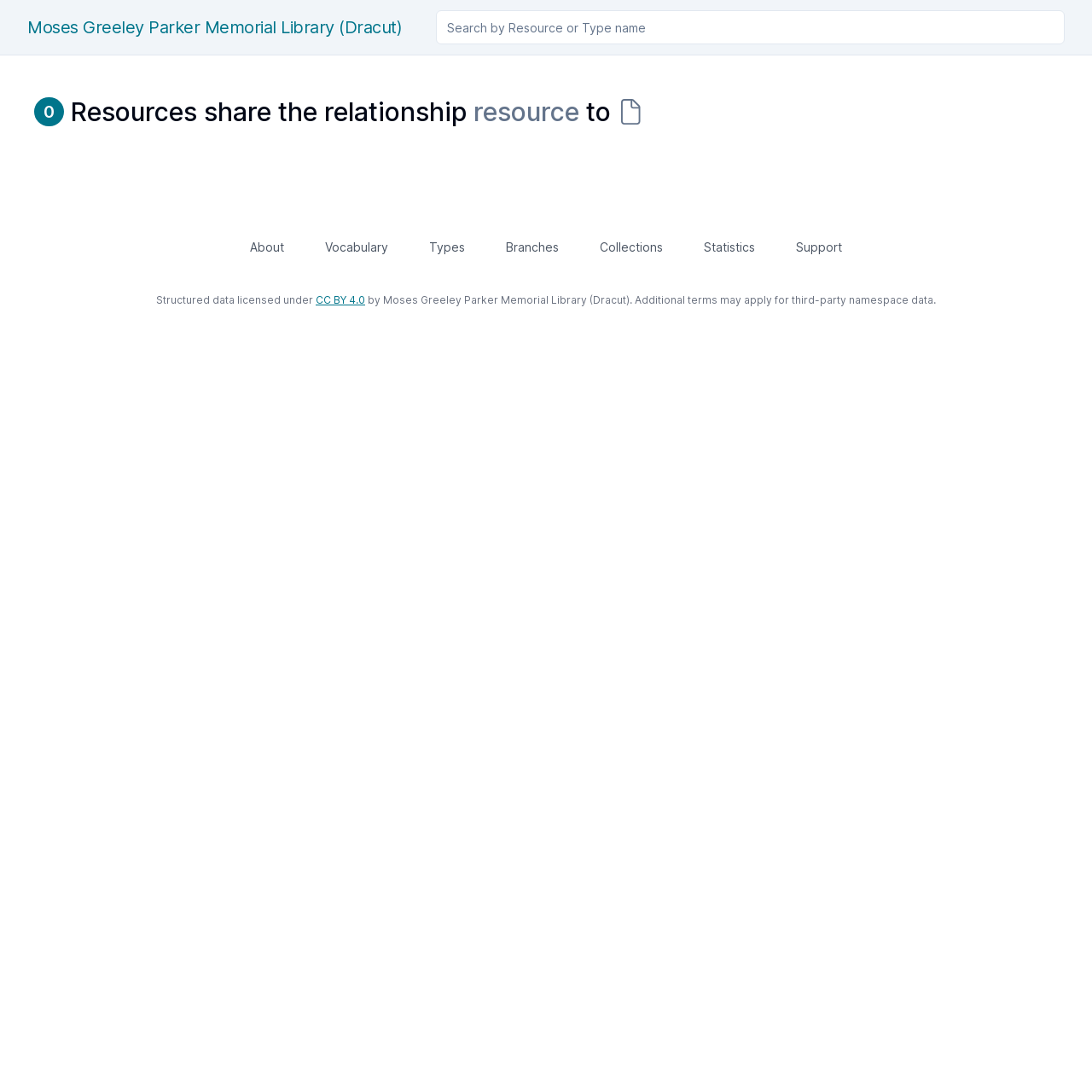How many links are in the footer?
Please craft a detailed and exhaustive response to the question.

The footer section of the page contains 7 links, which are 'About', 'Vocabulary', 'Types', 'Branches', 'Collections', 'Statistics', and 'Support'.